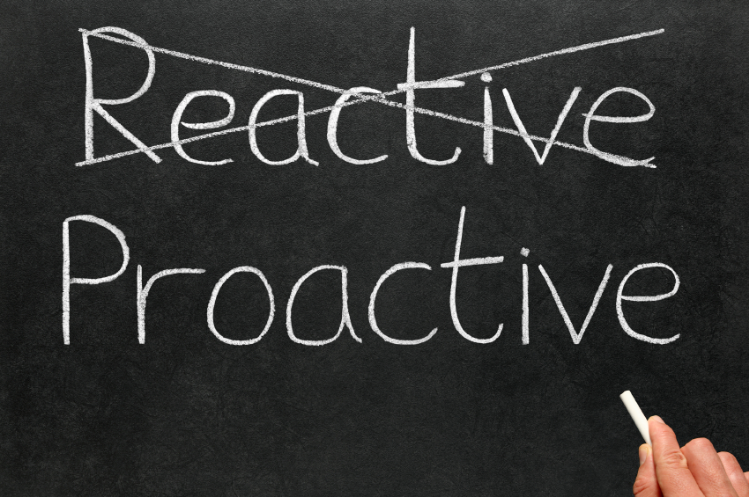What is the hand holding?
Using the image as a reference, give a one-word or short phrase answer.

A piece of chalk